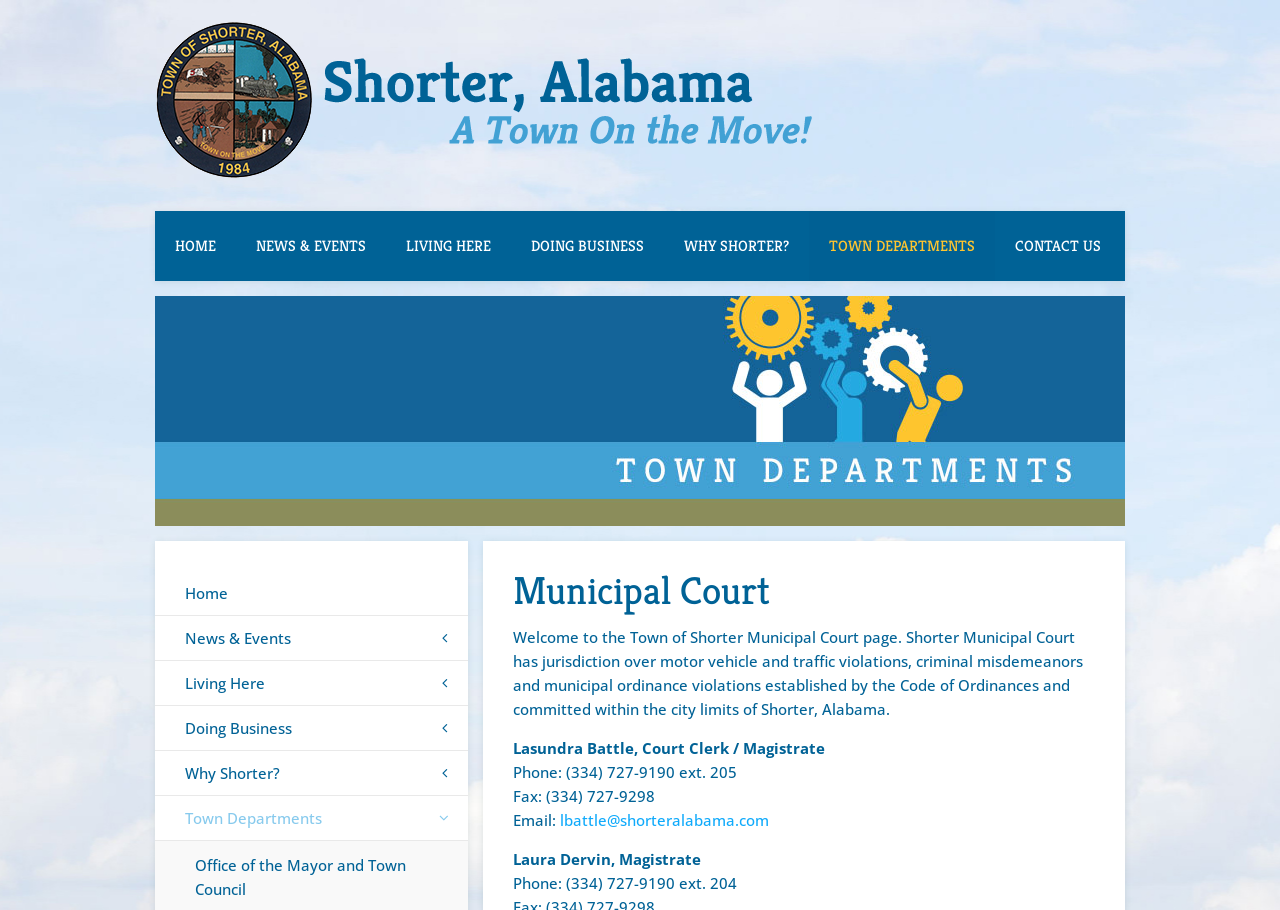Based on the element description, predict the bounding box coordinates (top-left x, top-left y, bottom-right x, bottom-right y) for the UI element in the screenshot: News & Events

[0.184, 0.232, 0.302, 0.309]